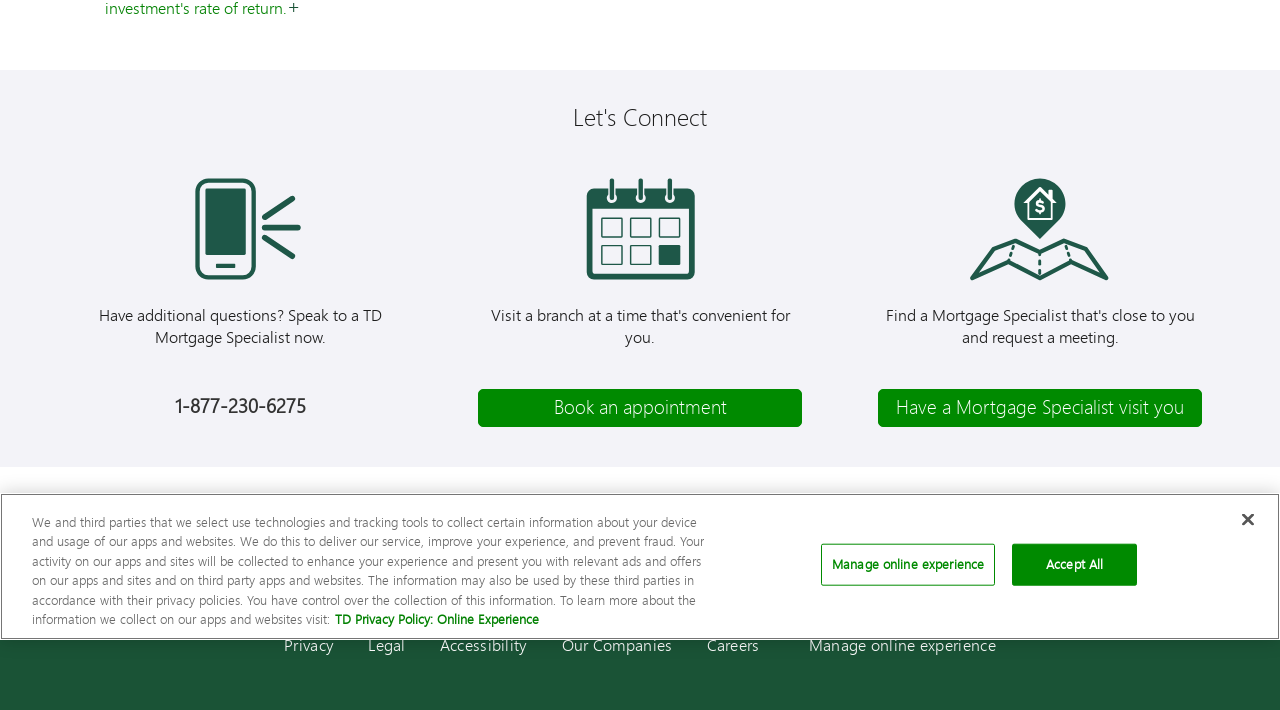Identify the bounding box coordinates for the UI element described by the following text: "Accept All". Provide the coordinates as four float numbers between 0 and 1, in the format [left, top, right, bottom].

[0.791, 0.766, 0.888, 0.825]